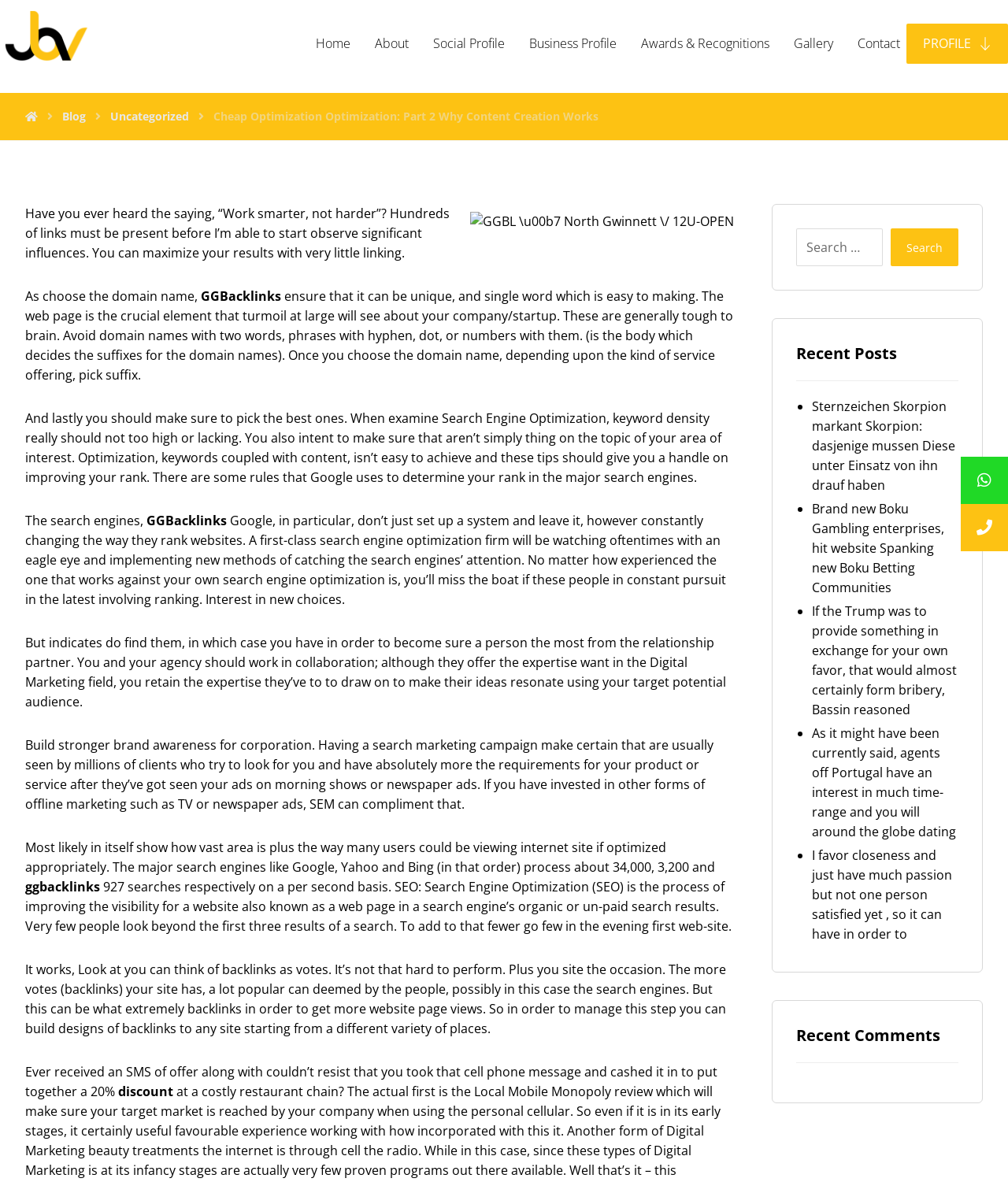Kindly determine the bounding box coordinates for the clickable area to achieve the given instruction: "Check the 'Recent Comments'".

[0.79, 0.867, 0.951, 0.899]